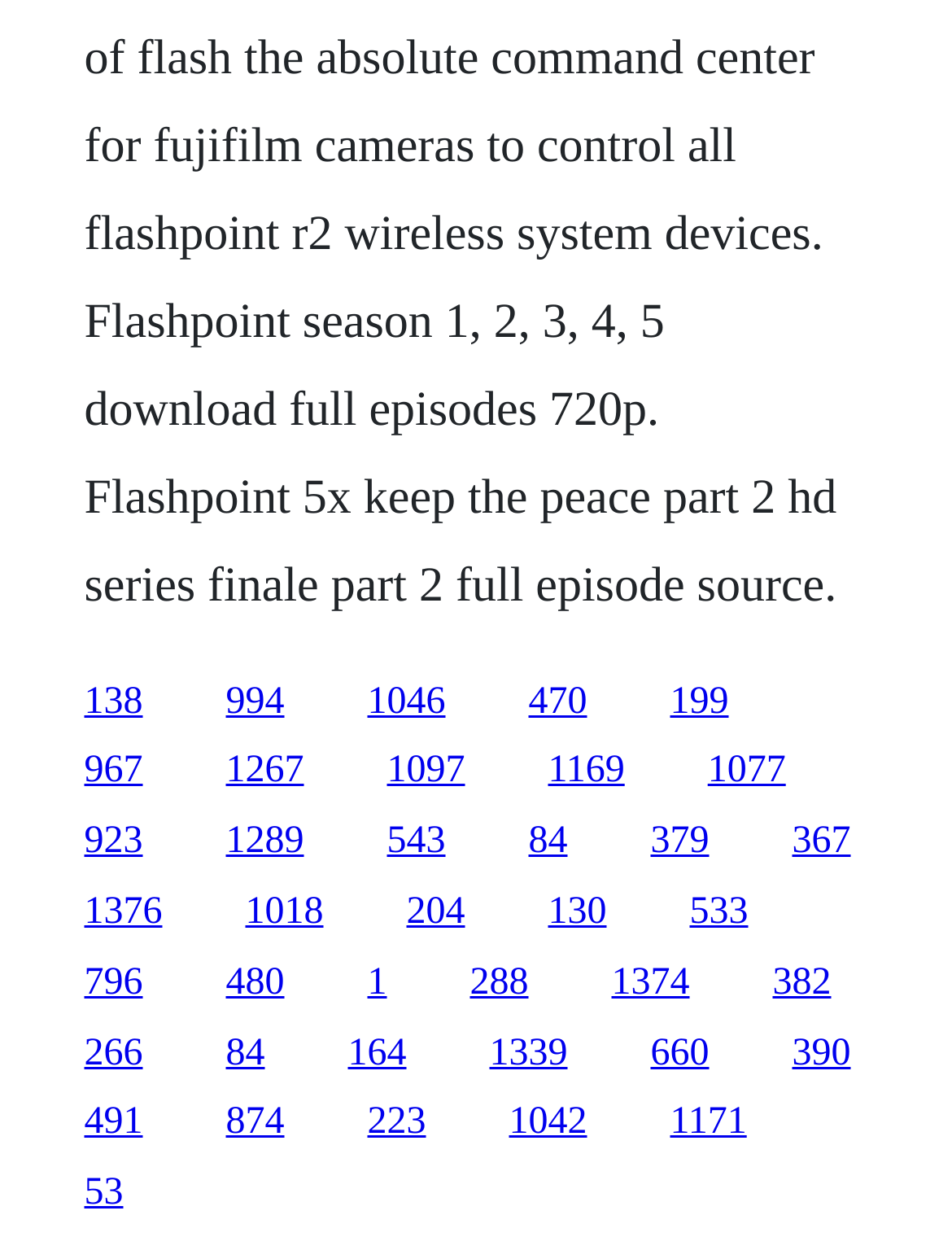Using the description: "379", identify the bounding box of the corresponding UI element in the screenshot.

[0.683, 0.657, 0.745, 0.69]